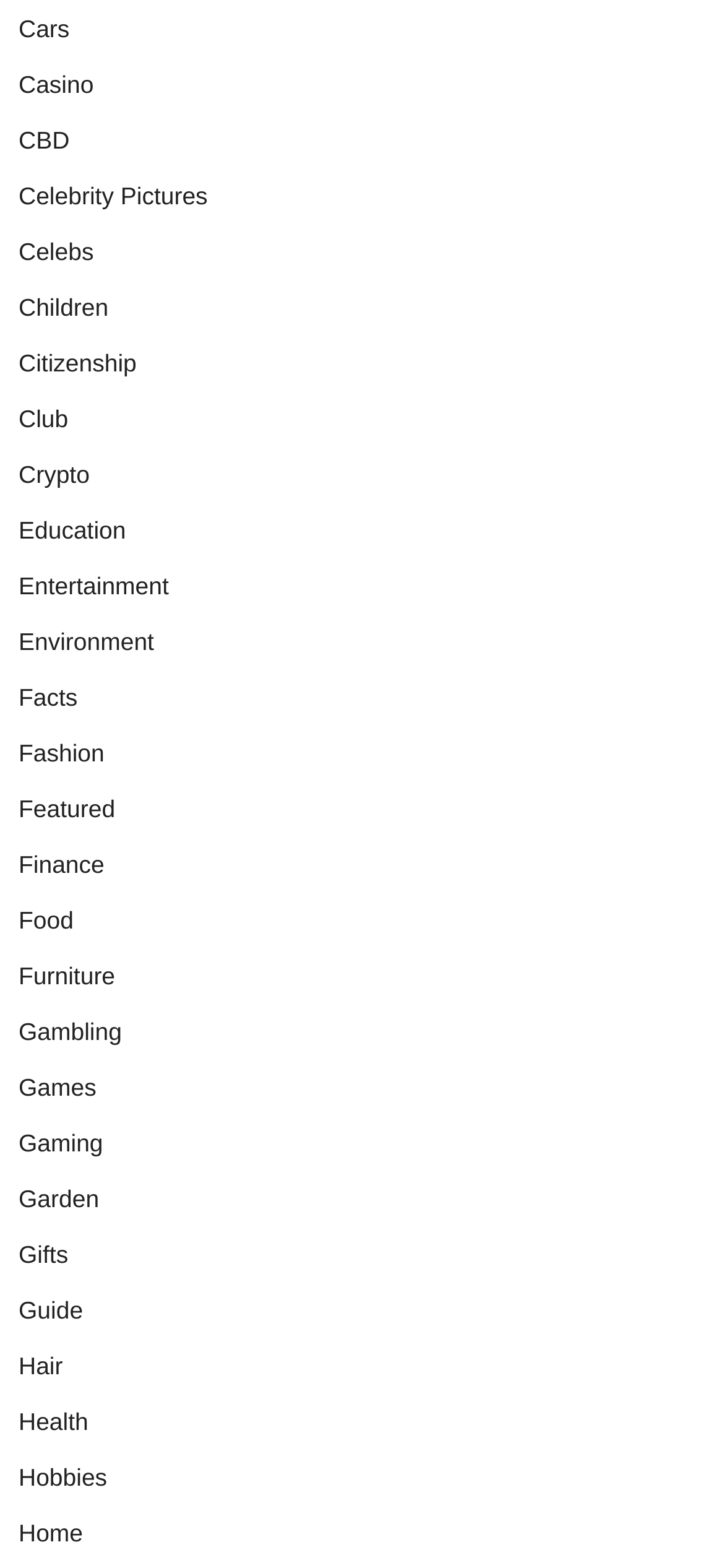Provide a one-word or short-phrase response to the question:
What is the category that comes after 'Celebrity Pictures'?

Celebs